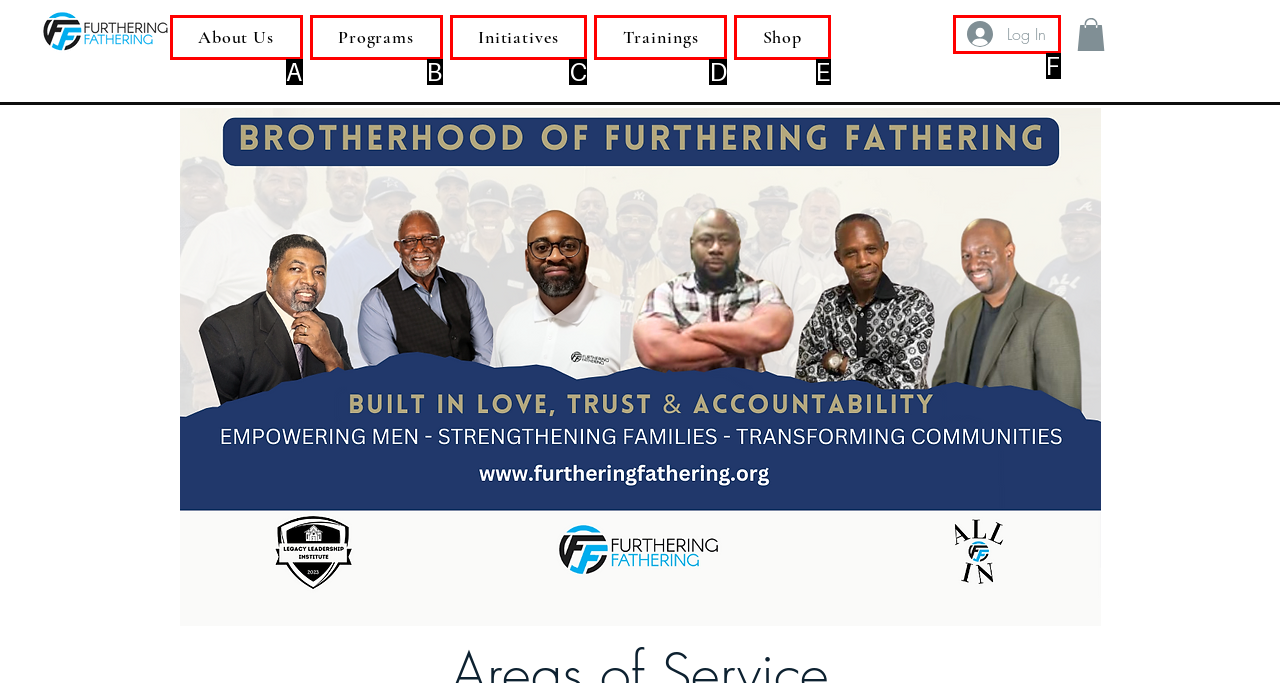Select the letter that aligns with the description: Trainings. Answer with the letter of the selected option directly.

D